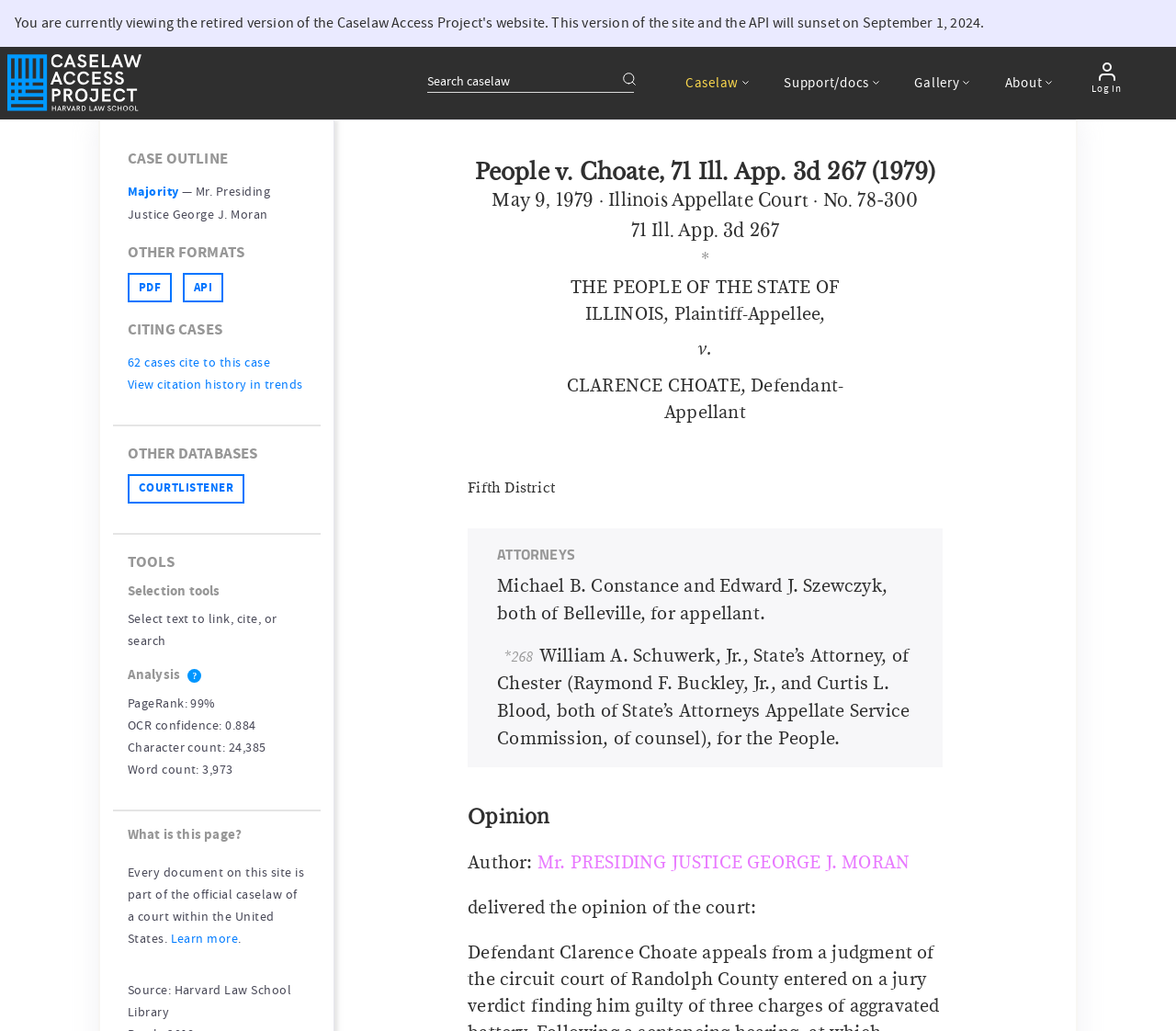Extract the bounding box for the UI element that matches this description: "*268".

[0.423, 0.623, 0.458, 0.653]